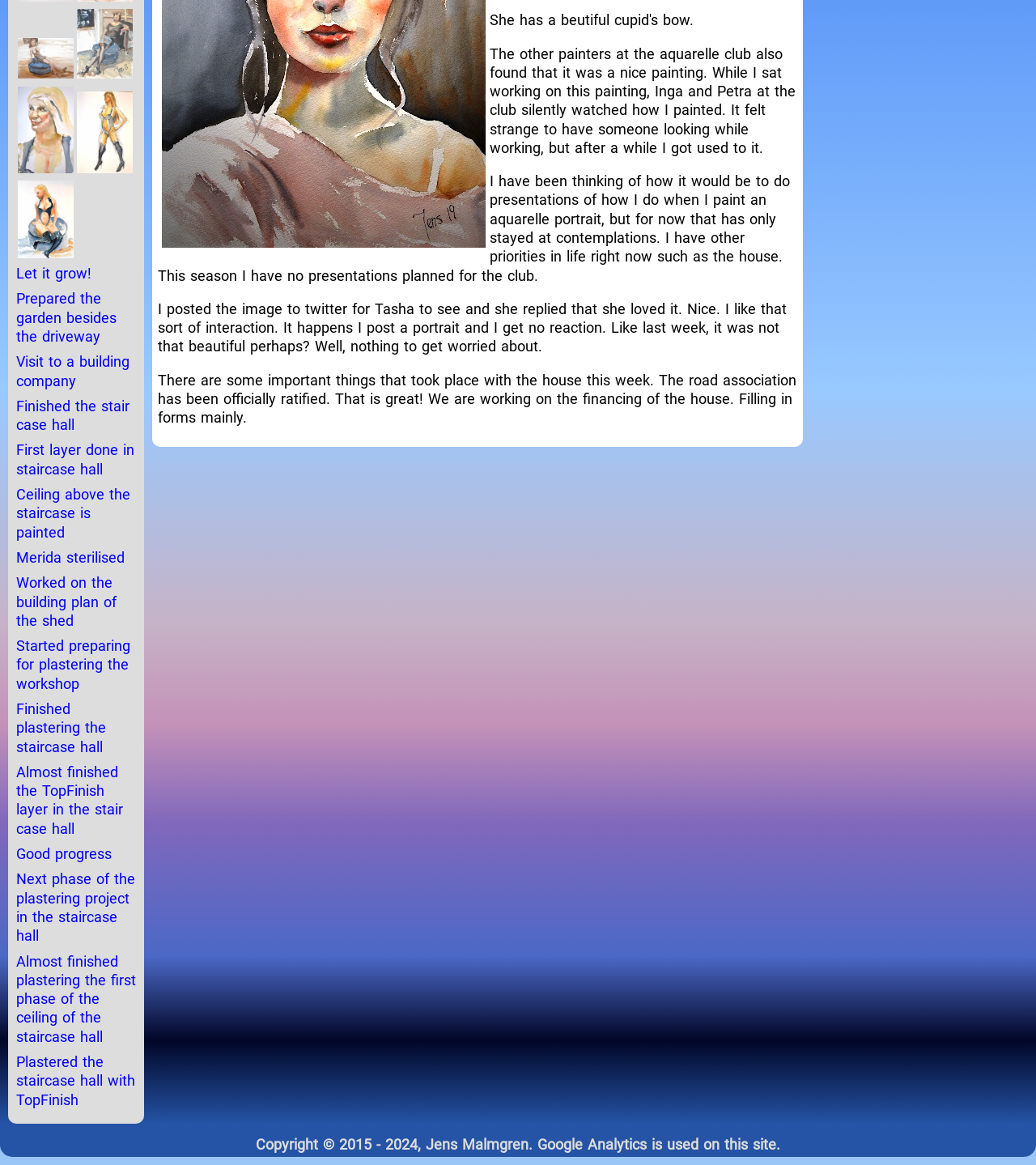Bounding box coordinates must be specified in the format (top-left x, top-left y, bottom-right x, bottom-right y). All values should be floating point numbers between 0 and 1. What are the bounding box coordinates of the UI element described as: Finished the stair case hall

[0.016, 0.34, 0.131, 0.373]